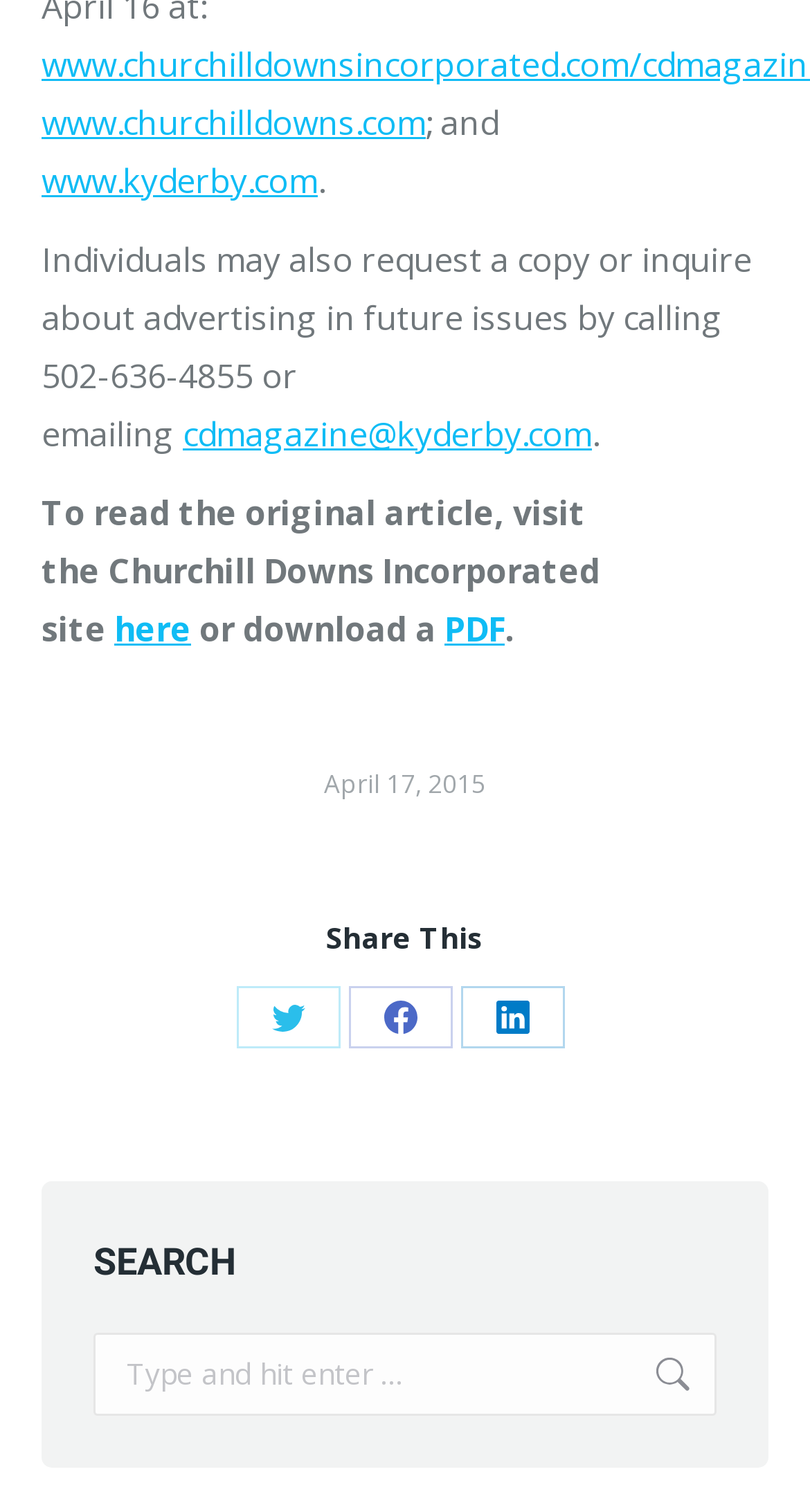Please determine the bounding box coordinates of the clickable area required to carry out the following instruction: "Search". The coordinates must be four float numbers between 0 and 1, represented as [left, top, right, bottom].

[0.115, 0.881, 0.885, 0.936]